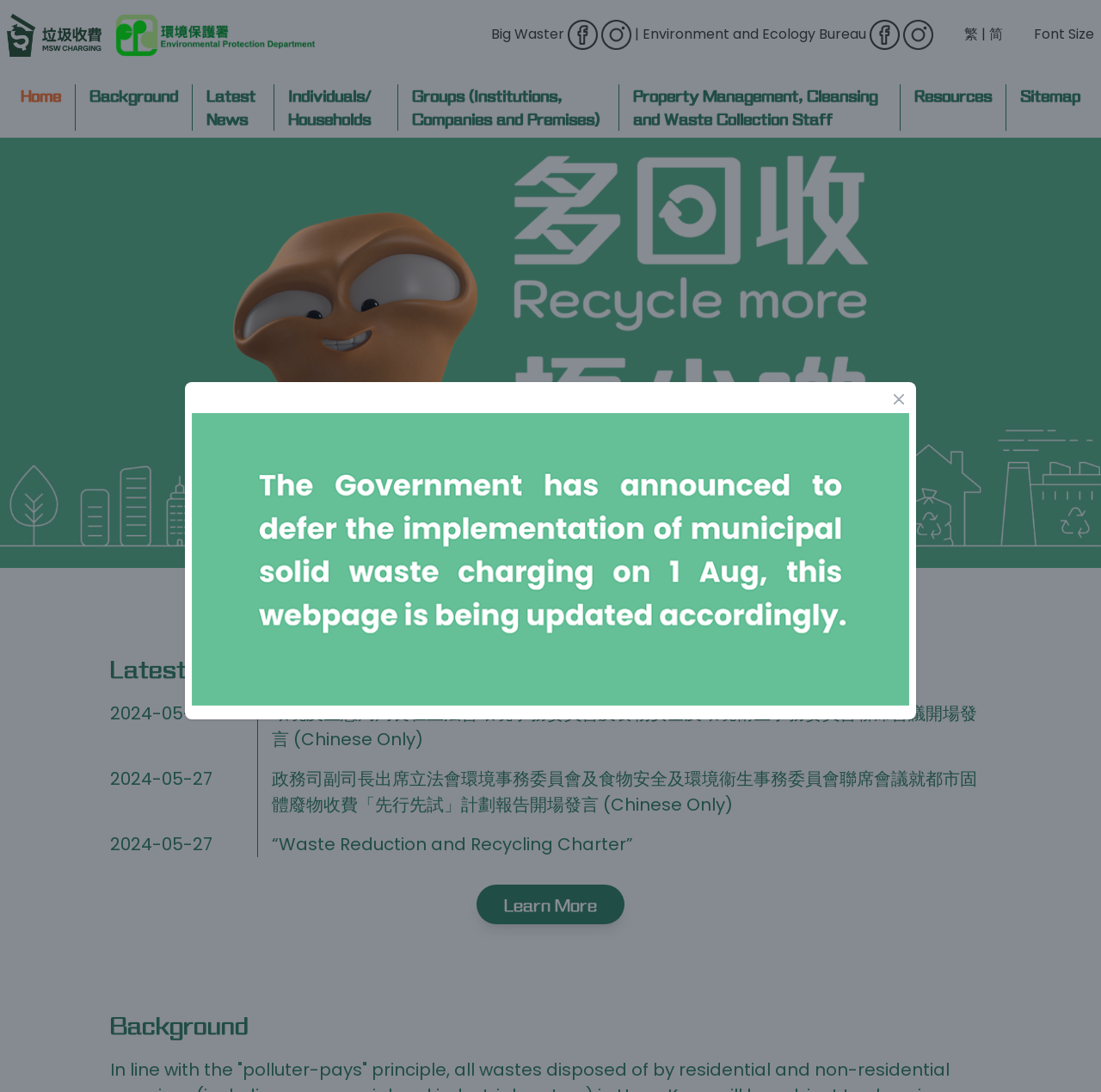Analyze and describe the webpage in a detailed narrative.

The webpage is about the MSW (Municipal Solid Waste) Charging system in Hong Kong, which is based on the "polluter-pays" principle. At the top, there are several links to different sections of the website, including "Home", "Background", "Latest News", and others. Below these links, there are three columns of links, each catering to a specific group: Individuals/Households, Groups (Institutions, Companies, and Premises), and Property Management, Cleansing, and Waste Collection Staff. Each column has links to relevant information, such as "How to charge?", "How to save more?", and "Legislative Requirements and Penalties".

On the right side of the page, there is a section with the title "Latest News", which lists several news articles with dates. The articles are in Chinese, and their titles include speeches by government officials and information about waste reduction and recycling charters.

At the bottom of the page, there are links to "Resources" and "Sitemap", as well as a button to close a modal window. Throughout the page, there are several images, but their contents are not specified.